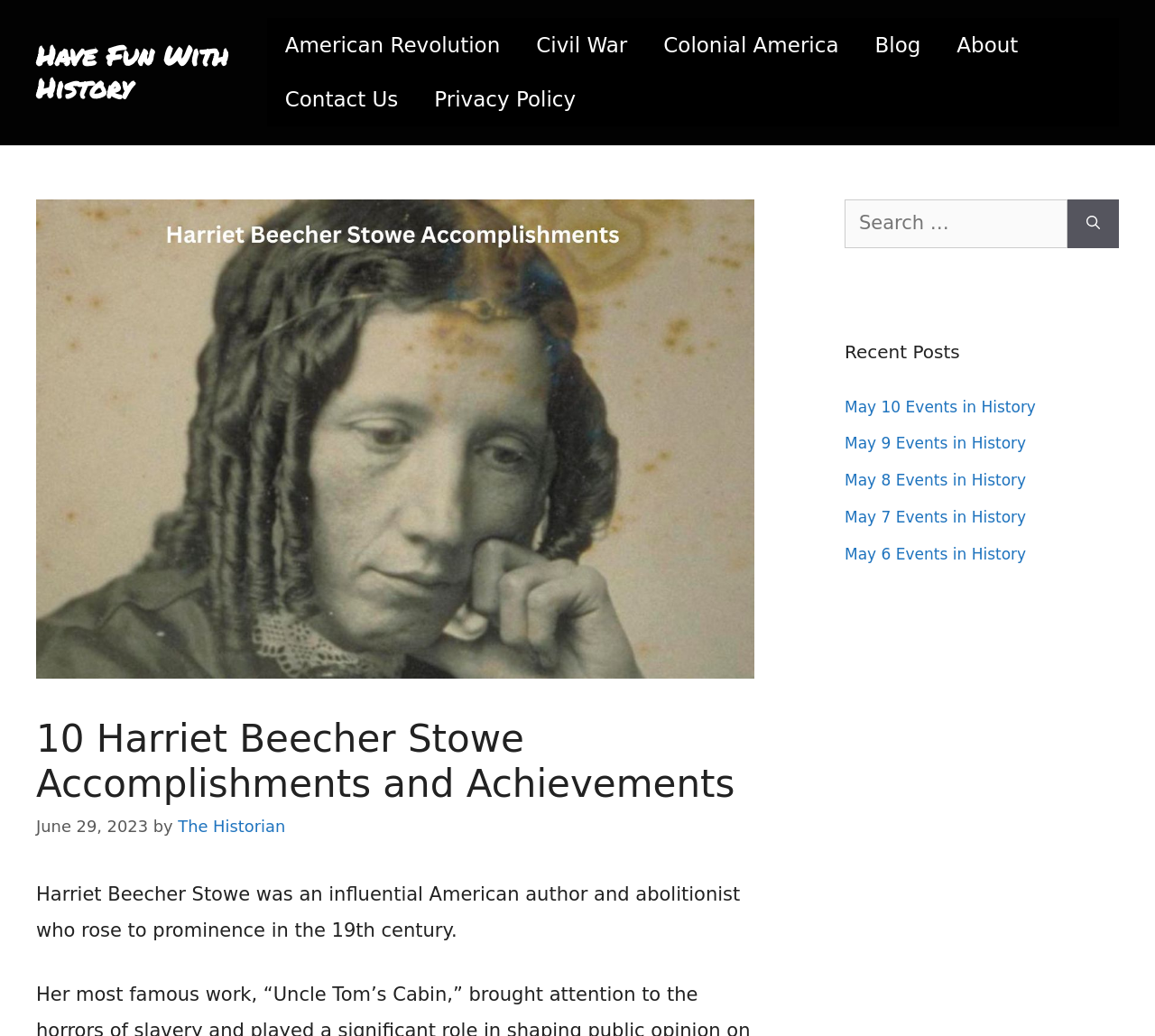Determine the main headline of the webpage and provide its text.

10 Harriet Beecher Stowe Accomplishments and Achievements